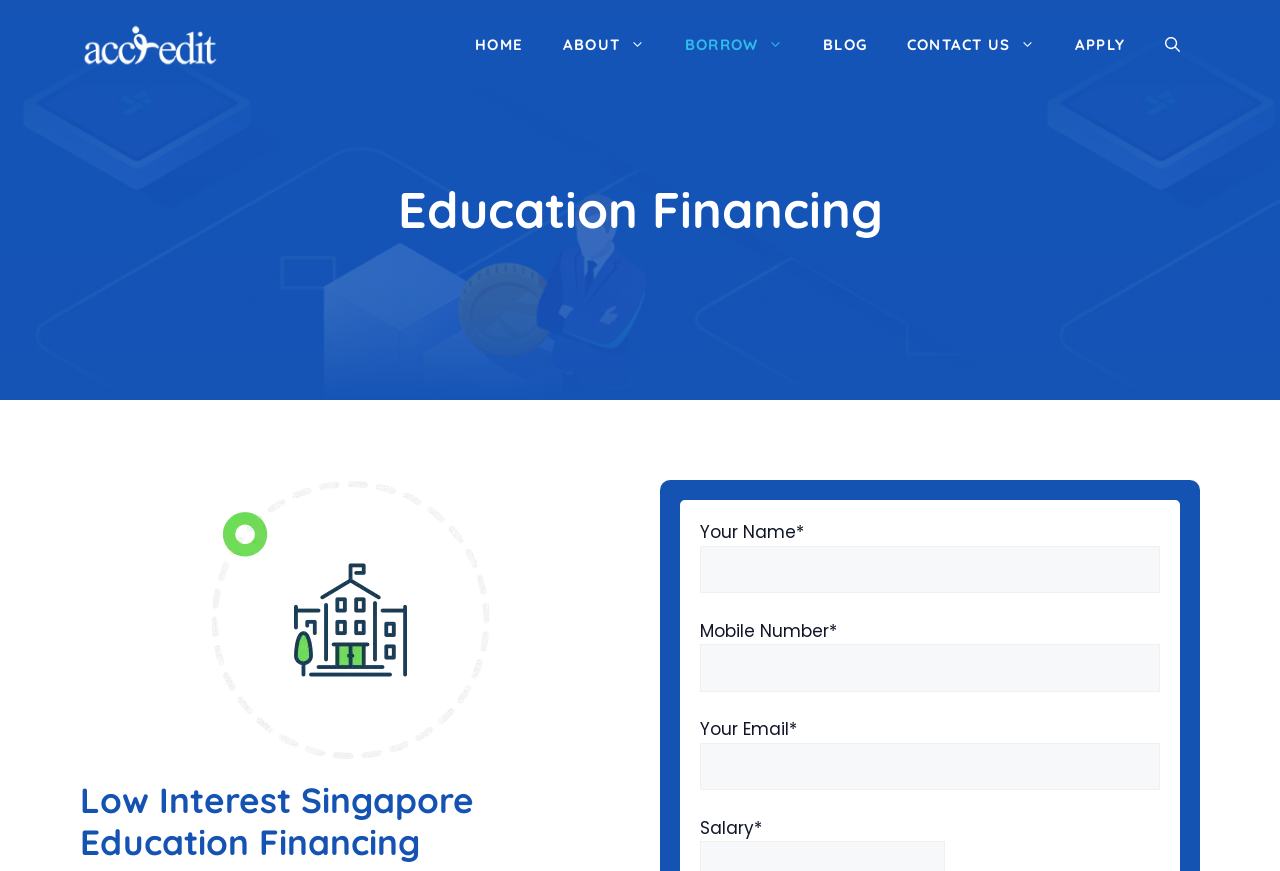Please indicate the bounding box coordinates for the clickable area to complete the following task: "Click on the 'APPLY' link". The coordinates should be specified as four float numbers between 0 and 1, i.e., [left, top, right, bottom].

[0.824, 0.023, 0.895, 0.08]